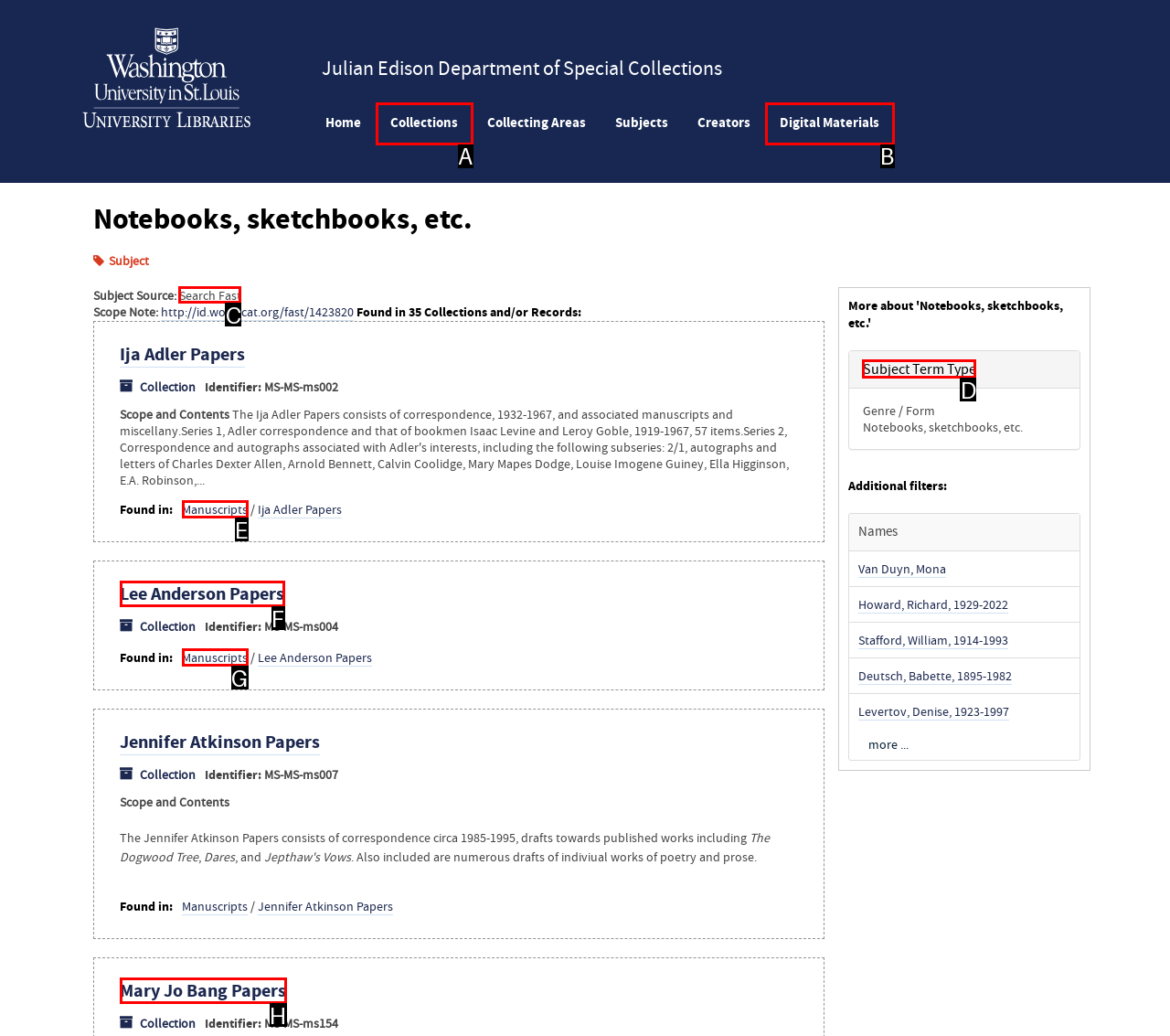Tell me which option I should click to complete the following task: Search Fast Answer with the option's letter from the given choices directly.

C